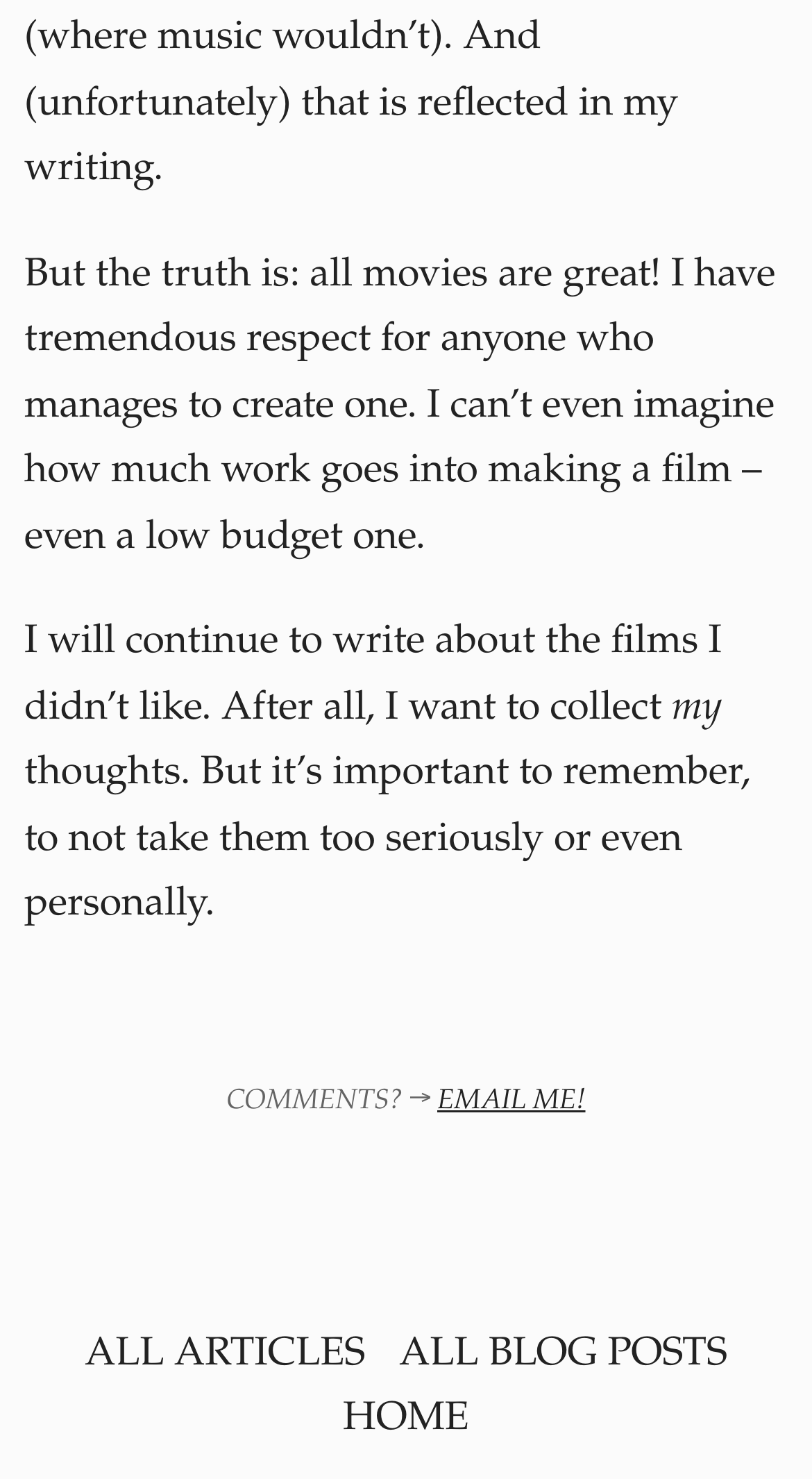Provide the bounding box coordinates for the UI element that is described by this text: "All Blog Posts". The coordinates should be in the form of four float numbers between 0 and 1: [left, top, right, bottom].

[0.491, 0.904, 0.896, 0.931]